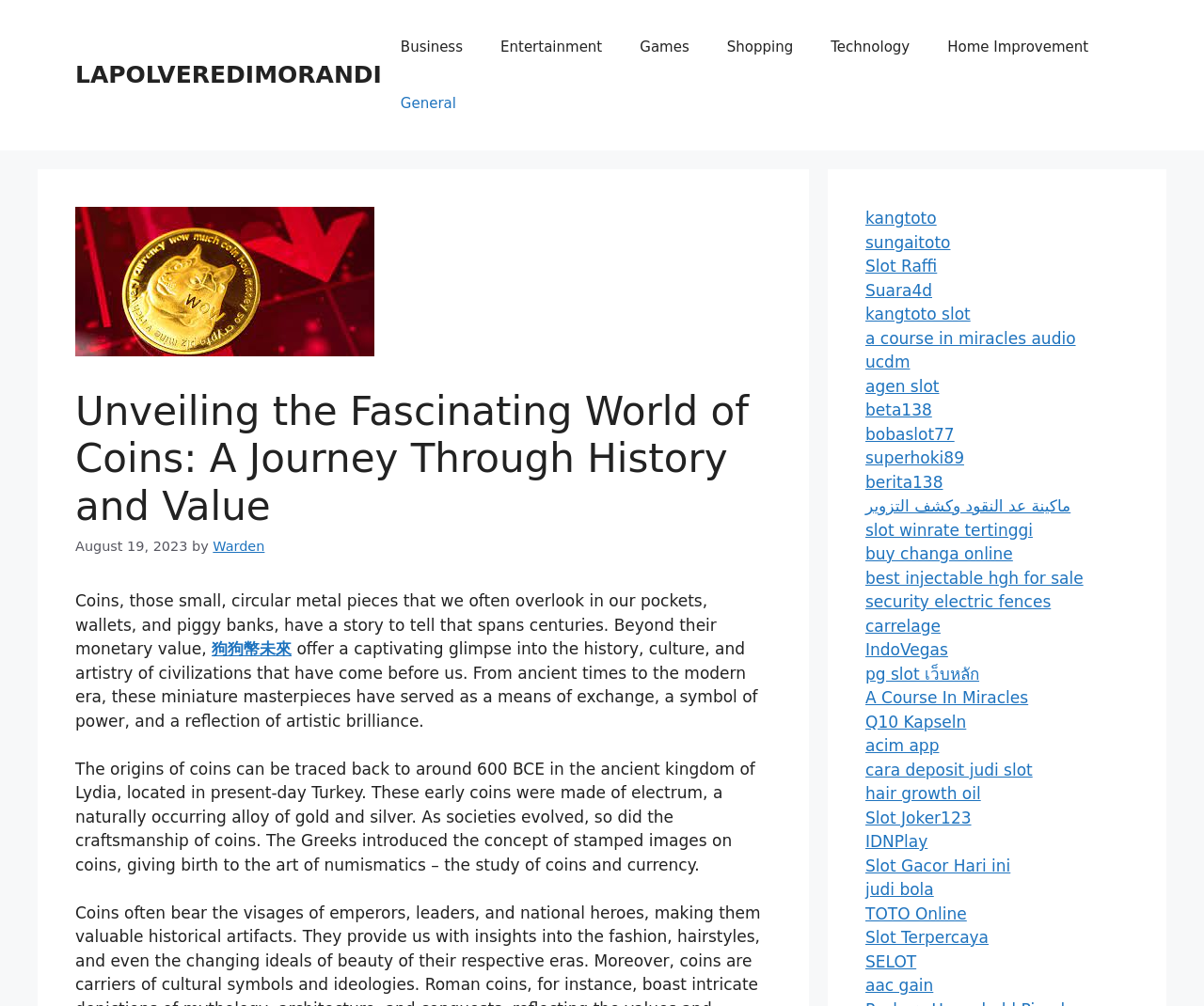Please locate the bounding box coordinates of the element that should be clicked to complete the given instruction: "Navigate to the 'Business' category".

[0.317, 0.019, 0.4, 0.075]